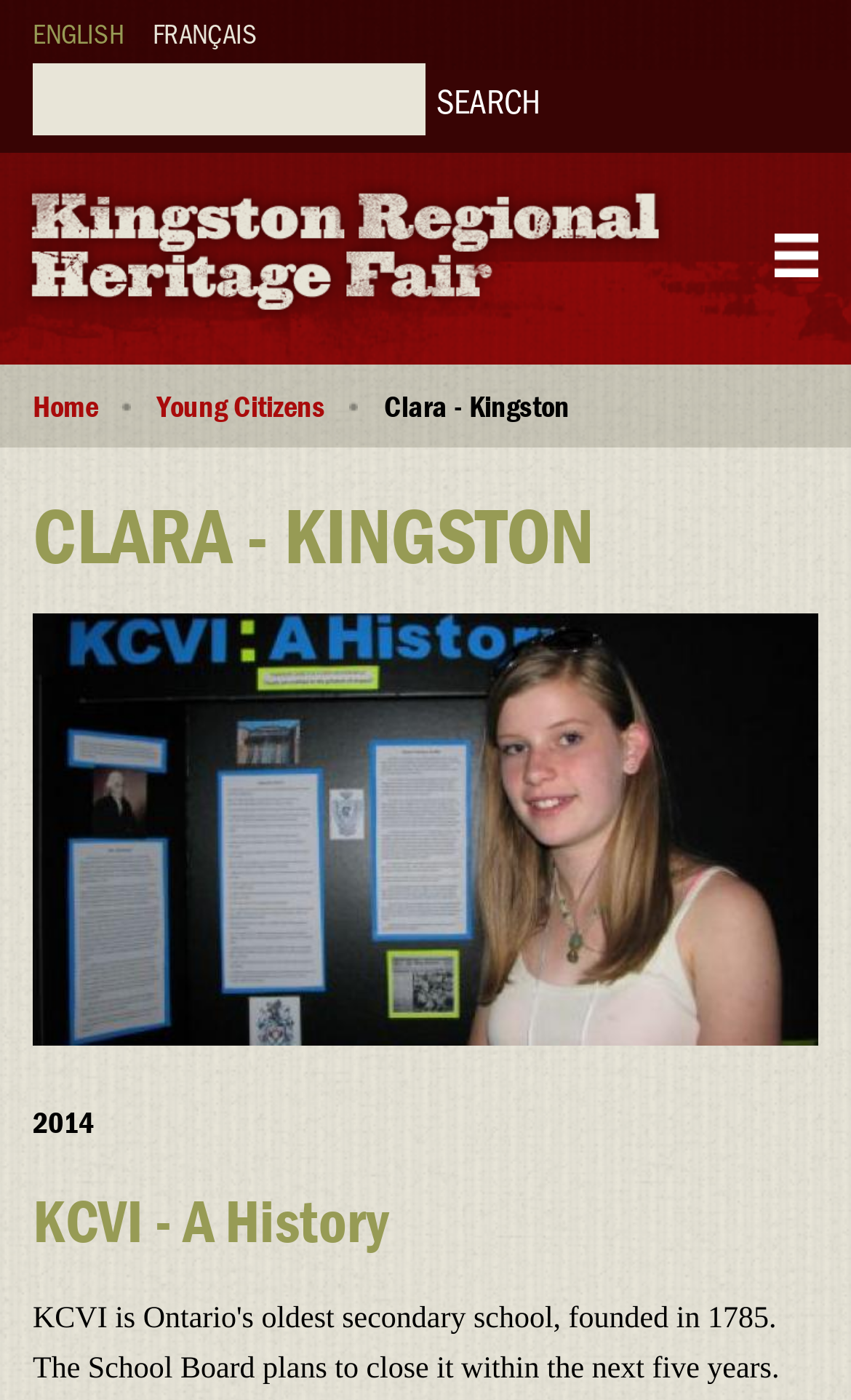Provide an in-depth caption for the elements present on the webpage.

The webpage is about Clara - Kingston, specifically focusing on KCVI, Ontario's oldest secondary school, founded in 1785. At the top-left corner, there is a link to skip to the main content. Next to it, there are two language options, English and Français, placed side by side. 

Below these options, there is a search bar with a search button on the right side, accompanied by the text "Search". The search bar takes up about half of the screen width.

On the top-right corner, there is a "Home" link with an associated image. Below it, there is a main navigation section with a "Breadcrumb" heading, containing links to "Home" and "Young Citizens", as well as a static text "Clara - Kingston".

The main content of the webpage starts with a heading "CLARA - KINGSTON" followed by a large image related to Clara - Kingston. Below the image, there is a static text "2014" and a heading "KCVI - A History", which suggests that the webpage explores the history of KCVI.